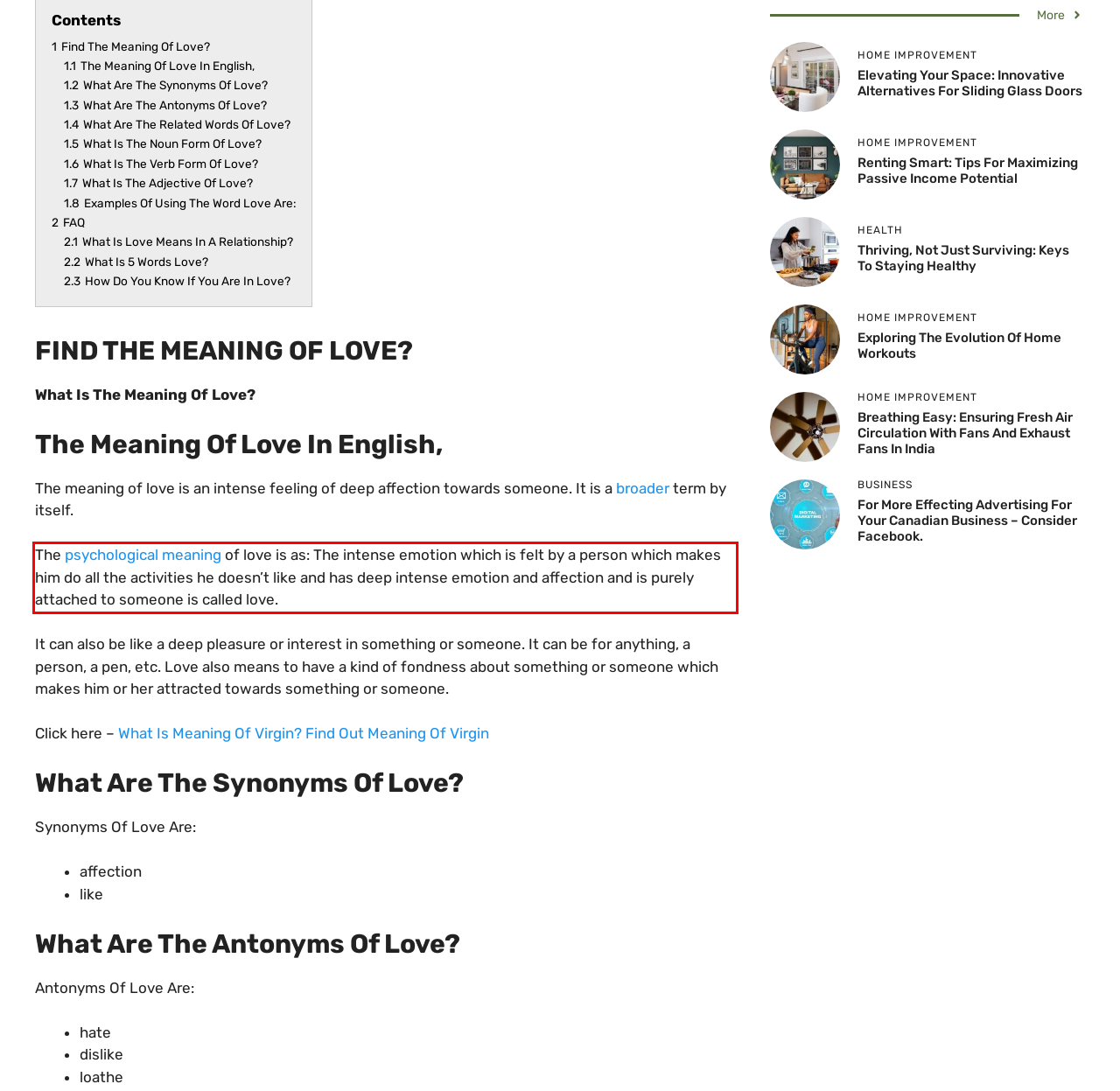You have a webpage screenshot with a red rectangle surrounding a UI element. Extract the text content from within this red bounding box.

The psychological meaning of love is as: The intense emotion which is felt by a person which makes him do all the activities he doesn’t like and has deep intense emotion and affection and is purely attached to someone is called love.